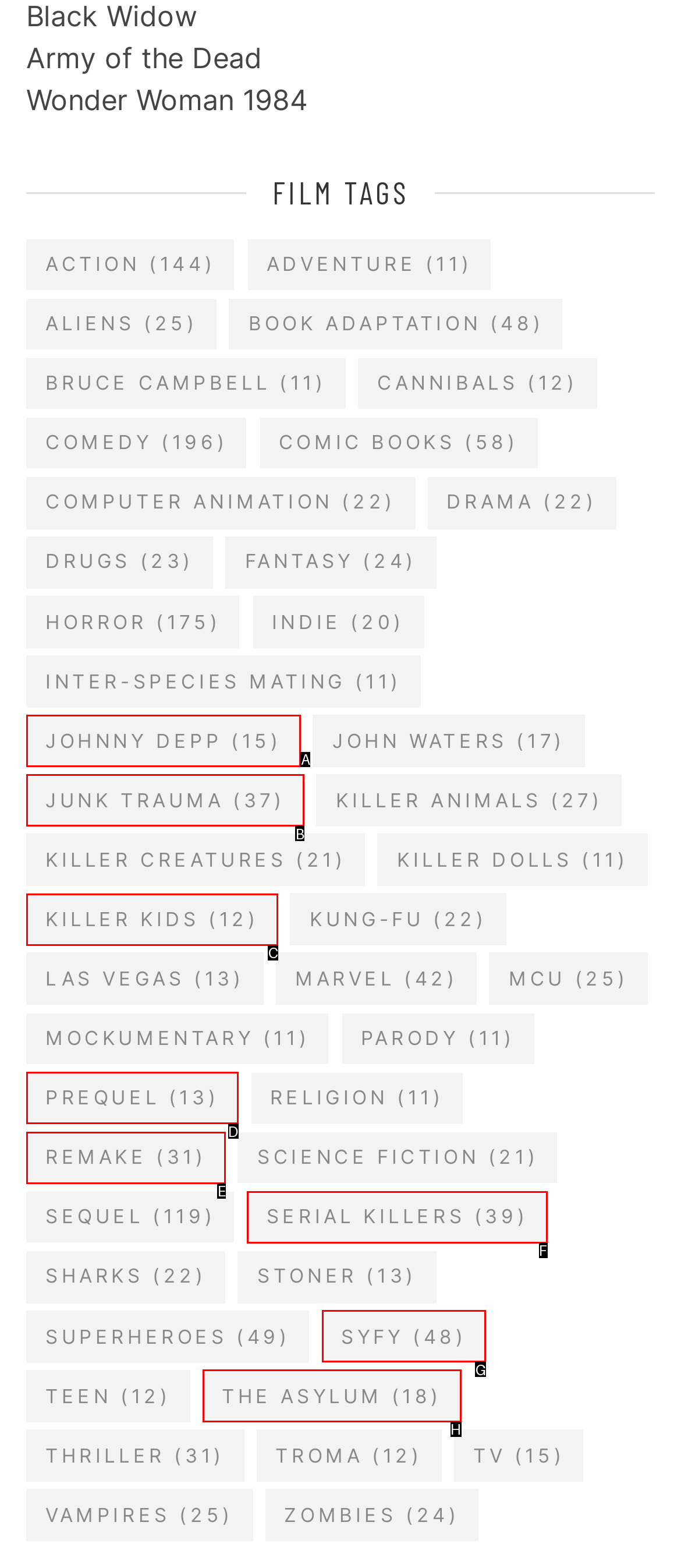Which option aligns with the description: The Asylum (18)? Respond by selecting the correct letter.

H